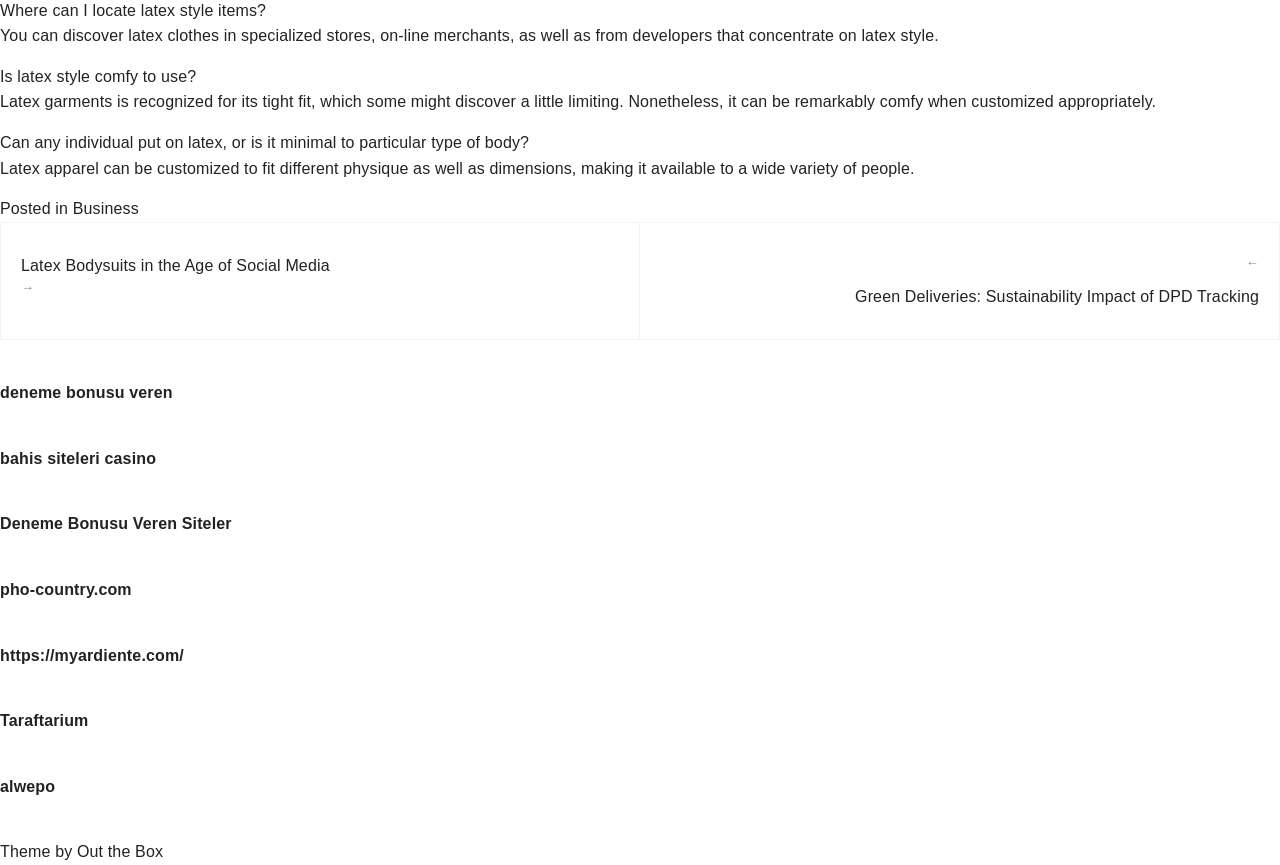Please determine the bounding box coordinates of the clickable area required to carry out the following instruction: "Check 'Taraftarium'". The coordinates must be four float numbers between 0 and 1, represented as [left, top, right, bottom].

[0.0, 0.823, 0.069, 0.843]